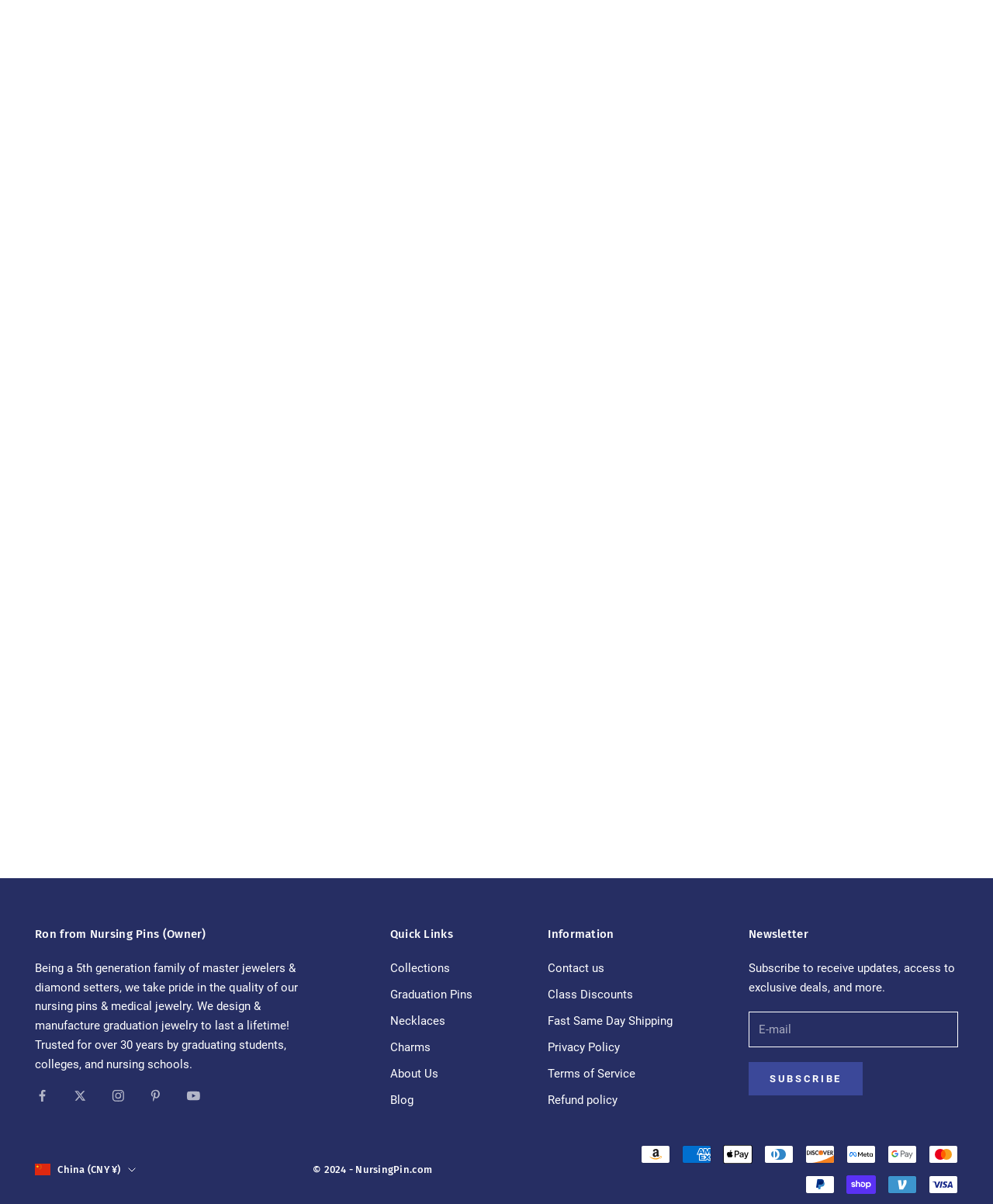Pinpoint the bounding box coordinates of the area that should be clicked to complete the following instruction: "View collections". The coordinates must be given as four float numbers between 0 and 1, i.e., [left, top, right, bottom].

[0.393, 0.798, 0.453, 0.81]